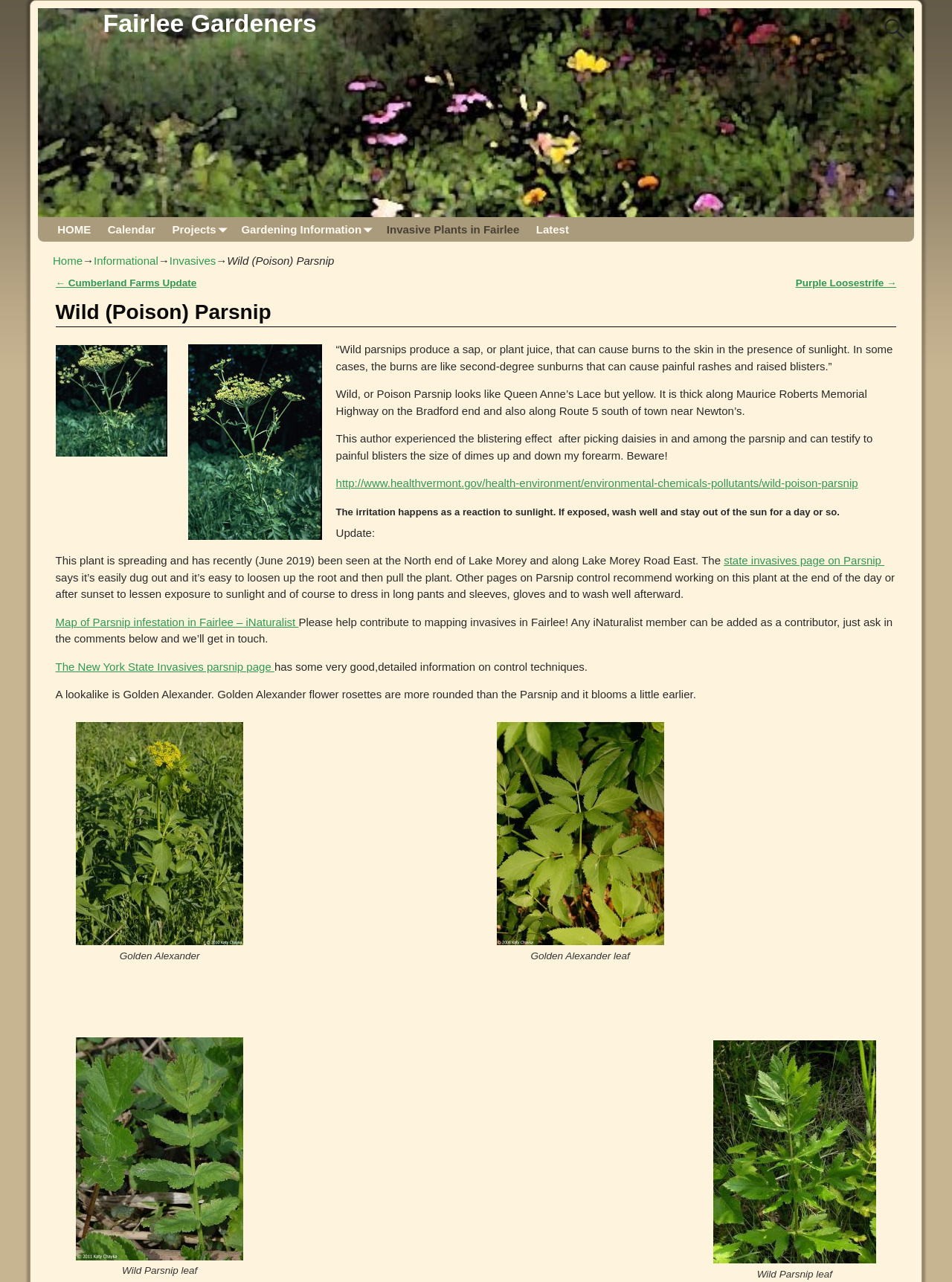How can Wild Parsnip be controlled?
Please analyze the image and answer the question with as much detail as possible.

The webpage suggests that Wild Parsnip can be controlled by digging out the plant and loosening its roots, and recommends working on the plant at the end of the day or after sunset to lessen exposure to sunlight.